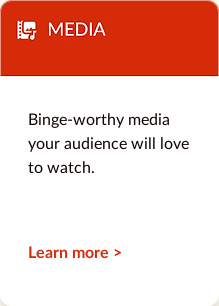What type of content is being promoted?
Give a one-word or short-phrase answer derived from the screenshot.

Innovative media content